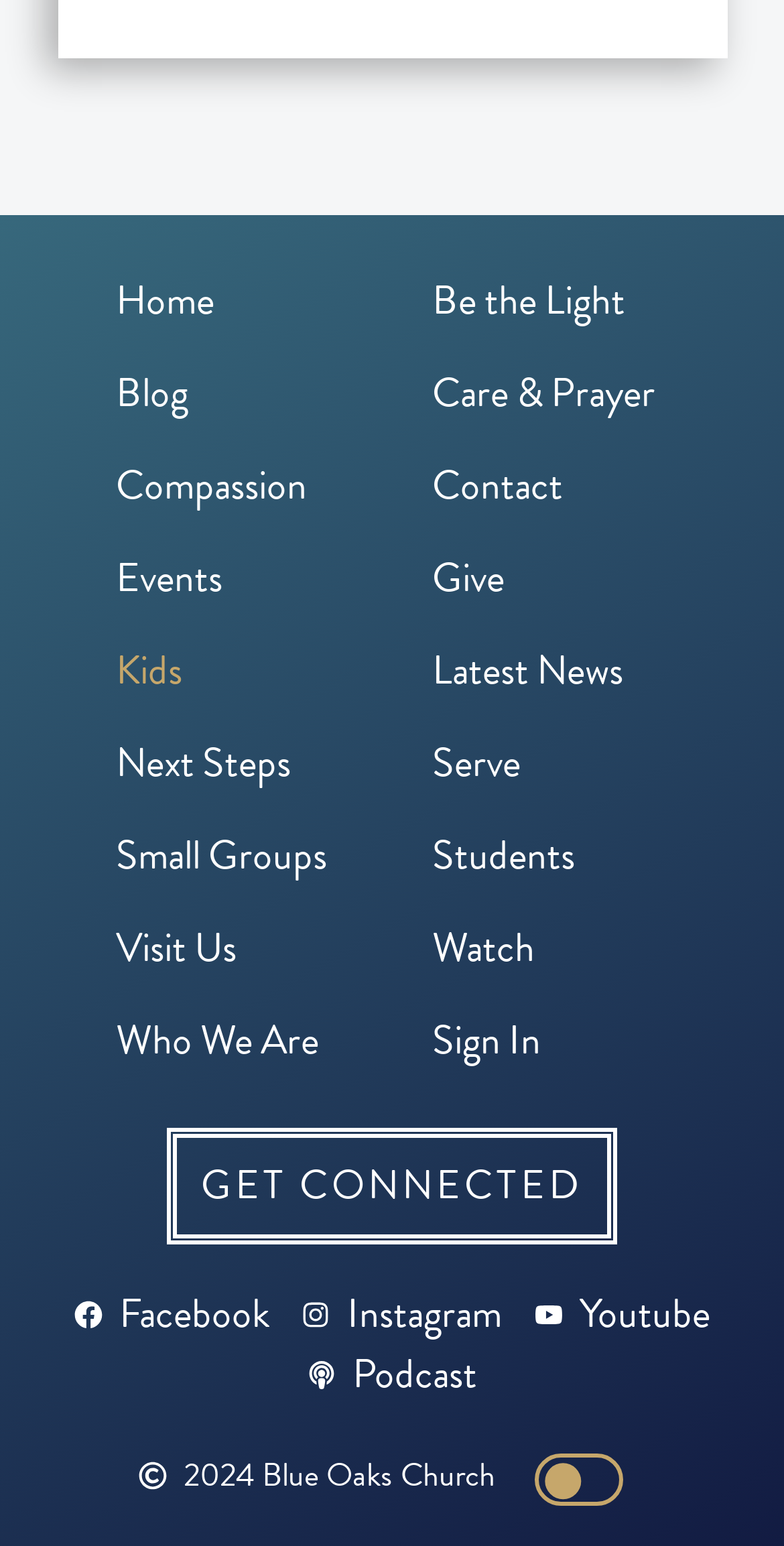Specify the bounding box coordinates of the area that needs to be clicked to achieve the following instruction: "visit the blog".

[0.096, 0.225, 0.5, 0.285]